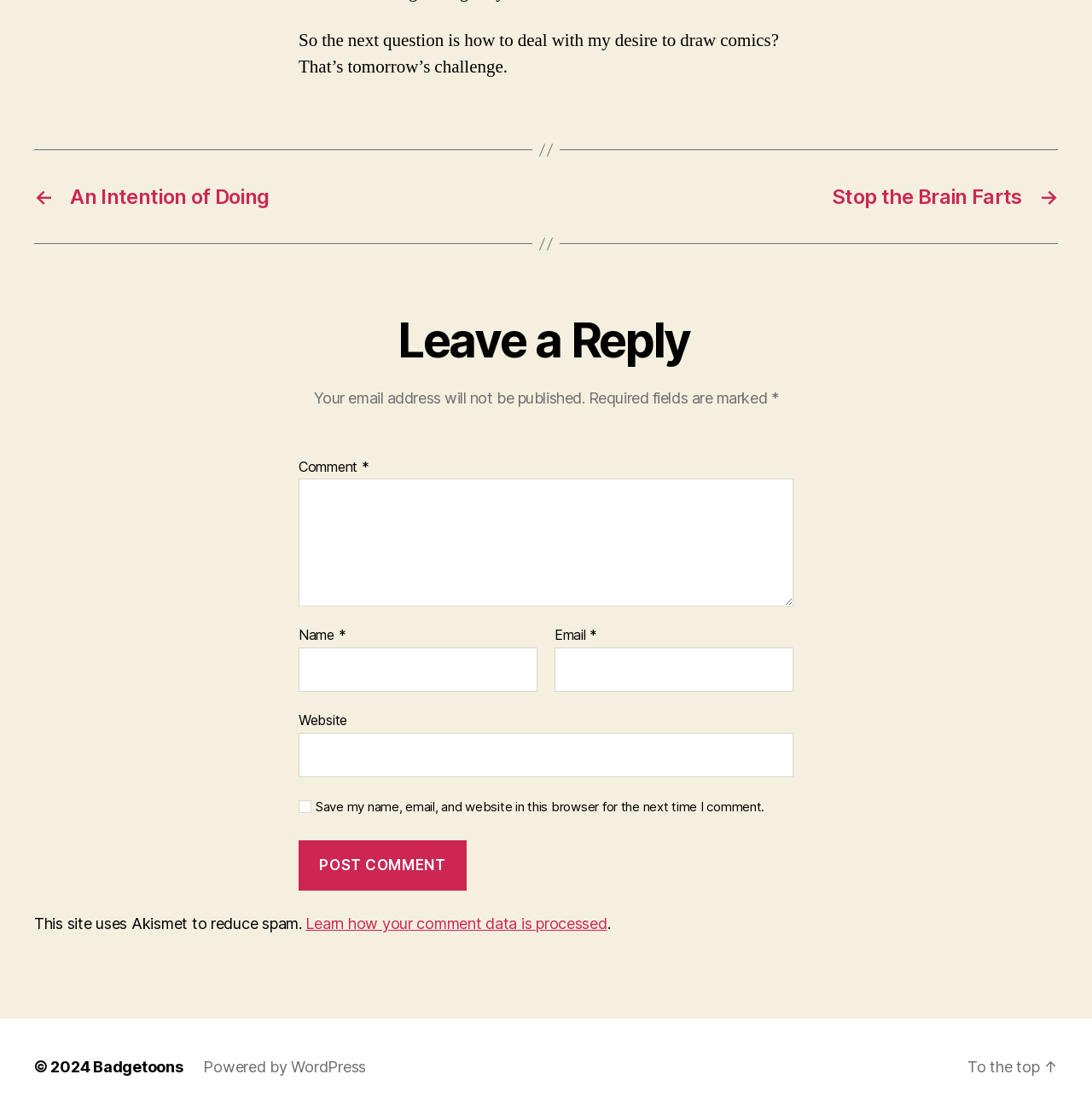Please provide a comprehensive answer to the question below using the information from the image: What is the copyright year of the website?

The website's footer section contains a copyright notice with the year 2024, indicating that the website's content is copyrighted as of that year.